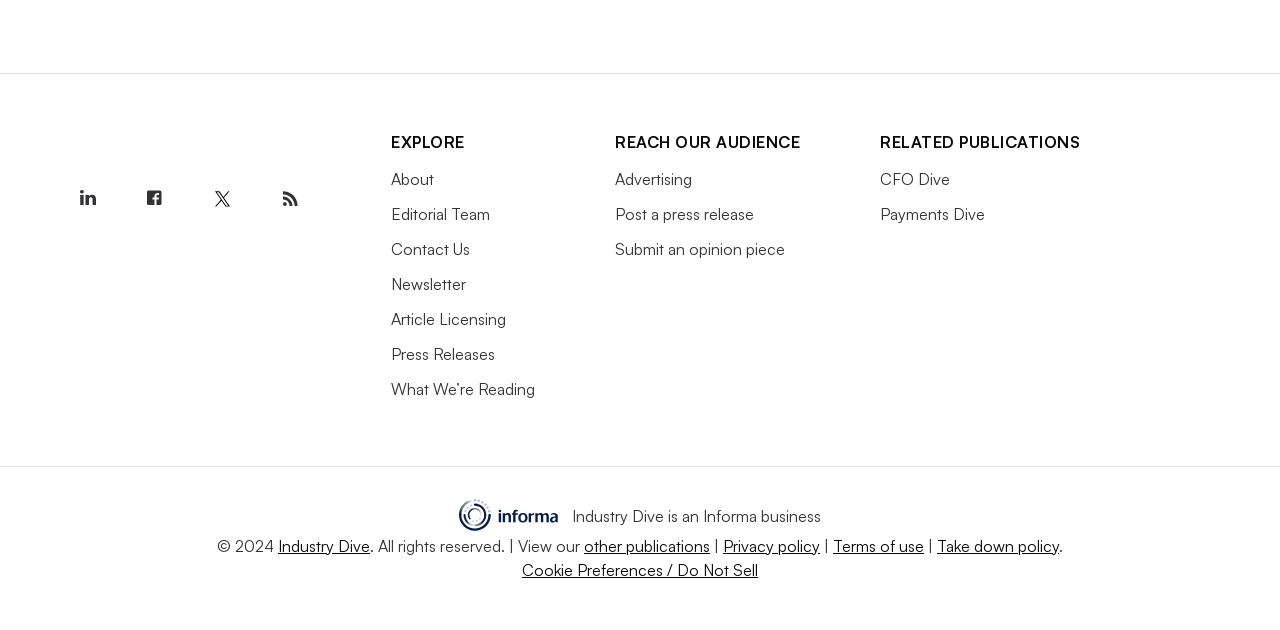How many related publications are listed?
Please provide a comprehensive and detailed answer to the question.

There are two related publications listed, which are 'CFO Dive' and 'Payments Dive', under the 'RELATED PUBLICATIONS' section.